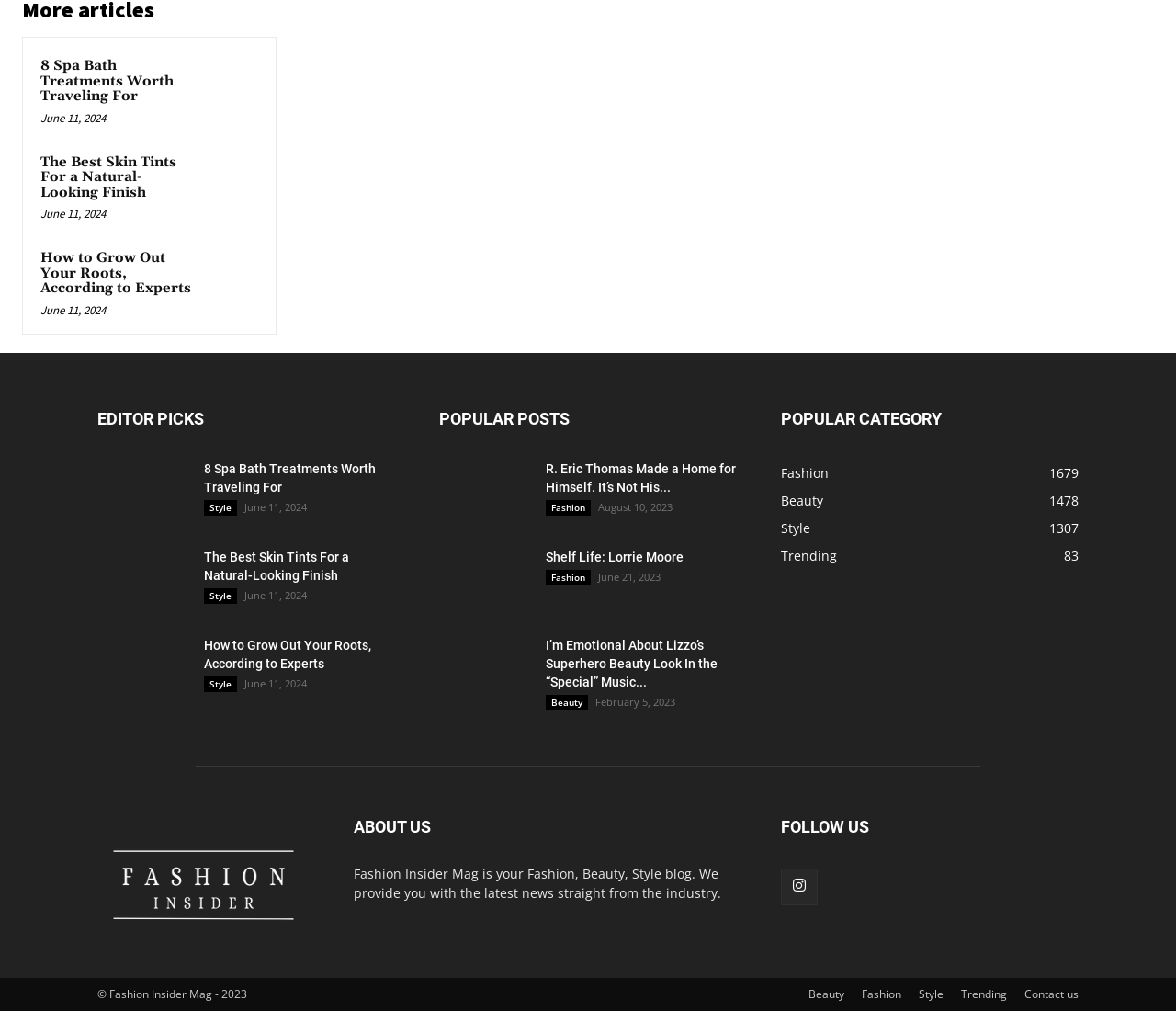Provide the bounding box coordinates of the area you need to click to execute the following instruction: "Read the 'How to Grow Out Your Roots, According to Experts' article".

[0.034, 0.248, 0.164, 0.293]